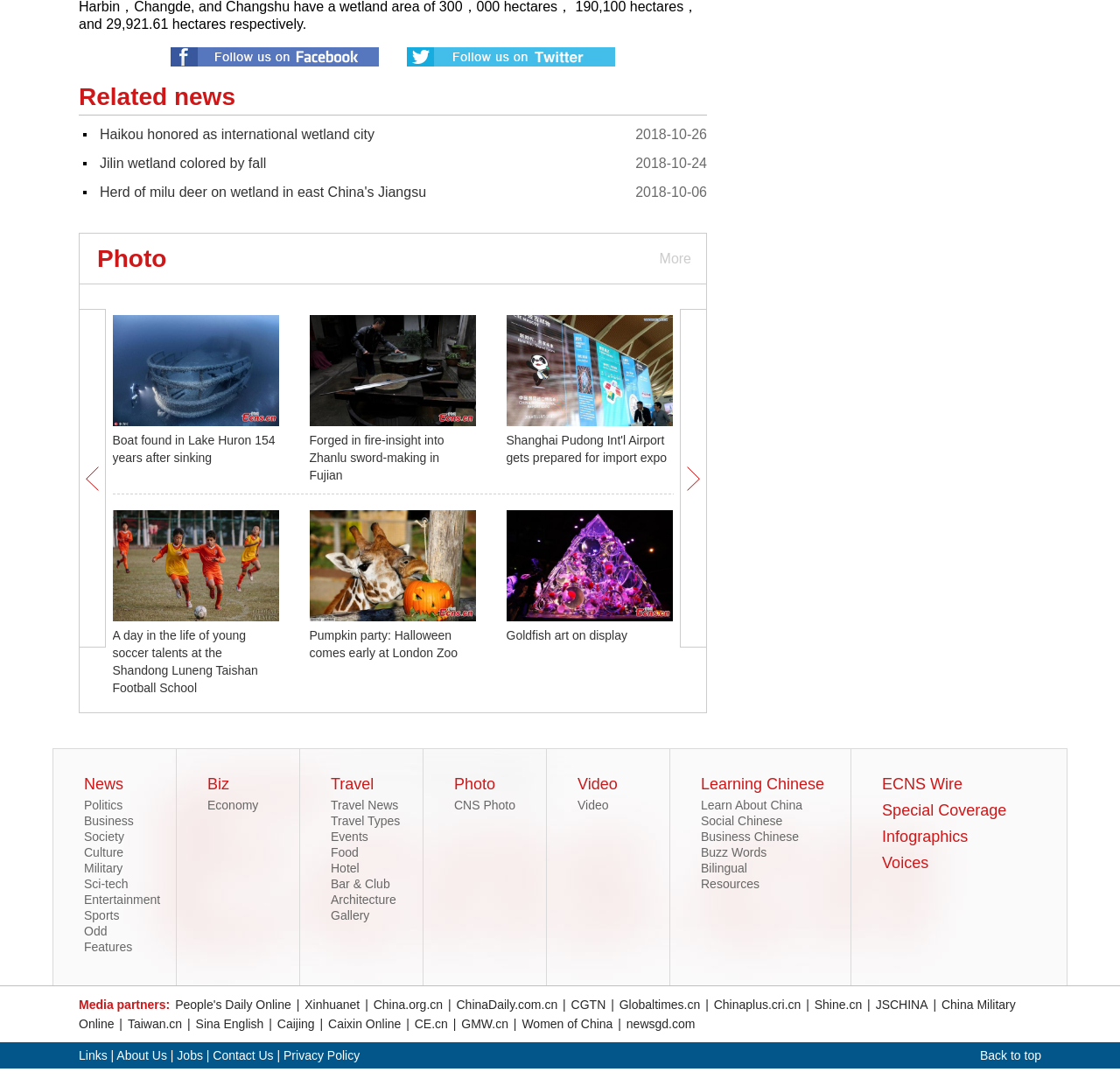Determine the bounding box coordinates for the region that must be clicked to execute the following instruction: "Search for something".

None